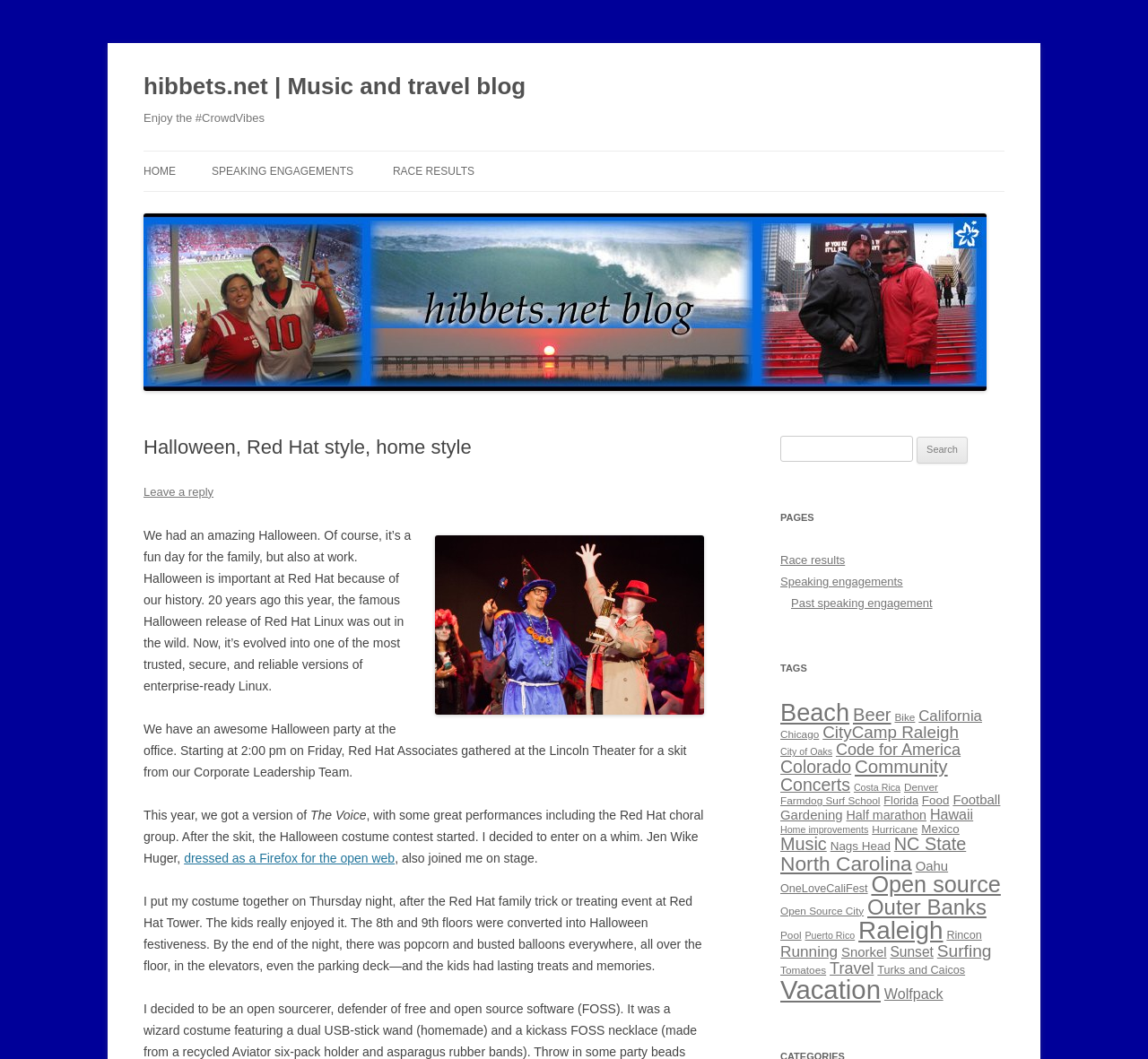Pinpoint the bounding box coordinates of the area that should be clicked to complete the following instruction: "Click the 'HOME' link". The coordinates must be given as four float numbers between 0 and 1, i.e., [left, top, right, bottom].

[0.125, 0.143, 0.153, 0.181]